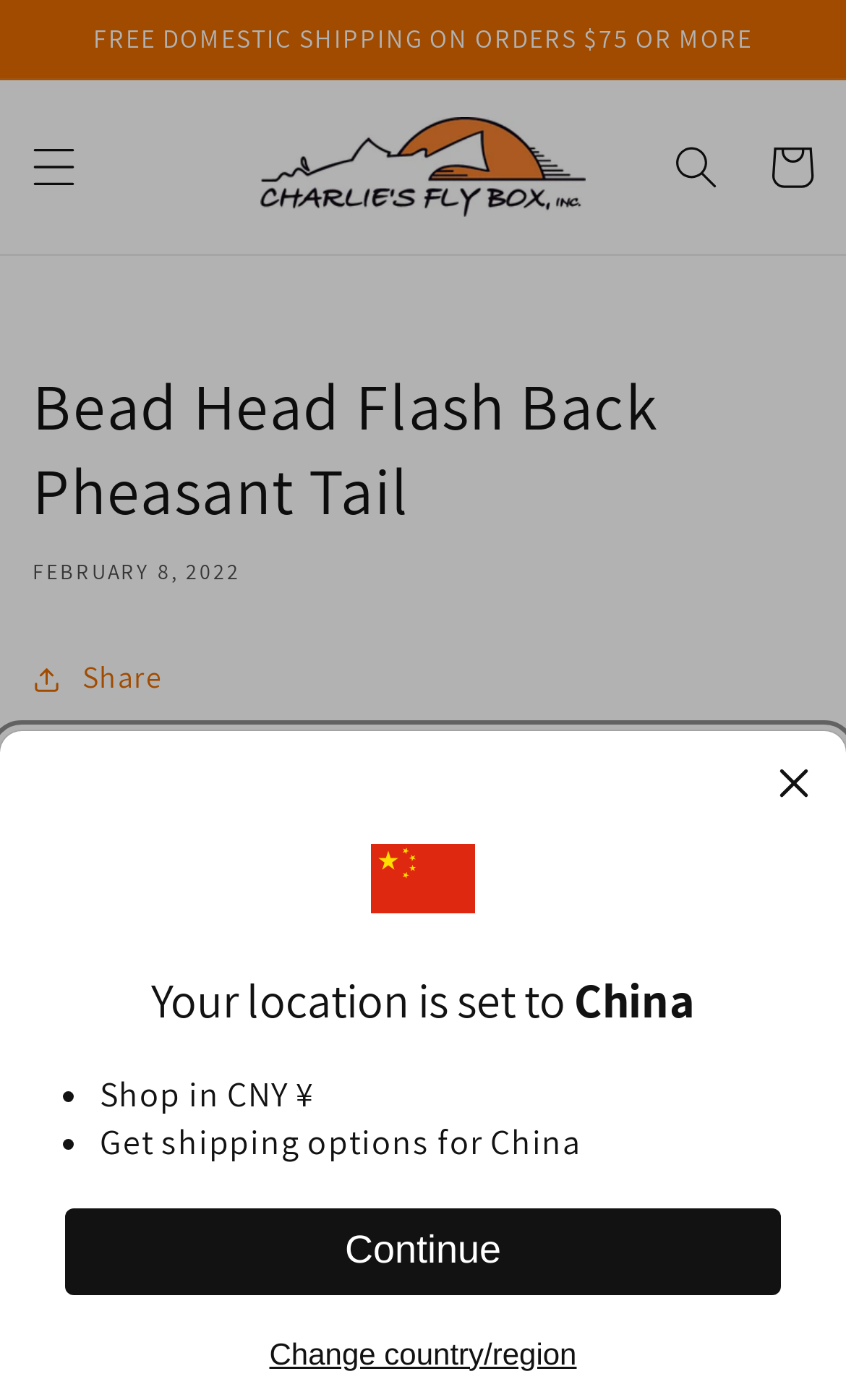Please identify the bounding box coordinates of the element that needs to be clicked to perform the following instruction: "share the article".

[0.038, 0.465, 0.192, 0.504]